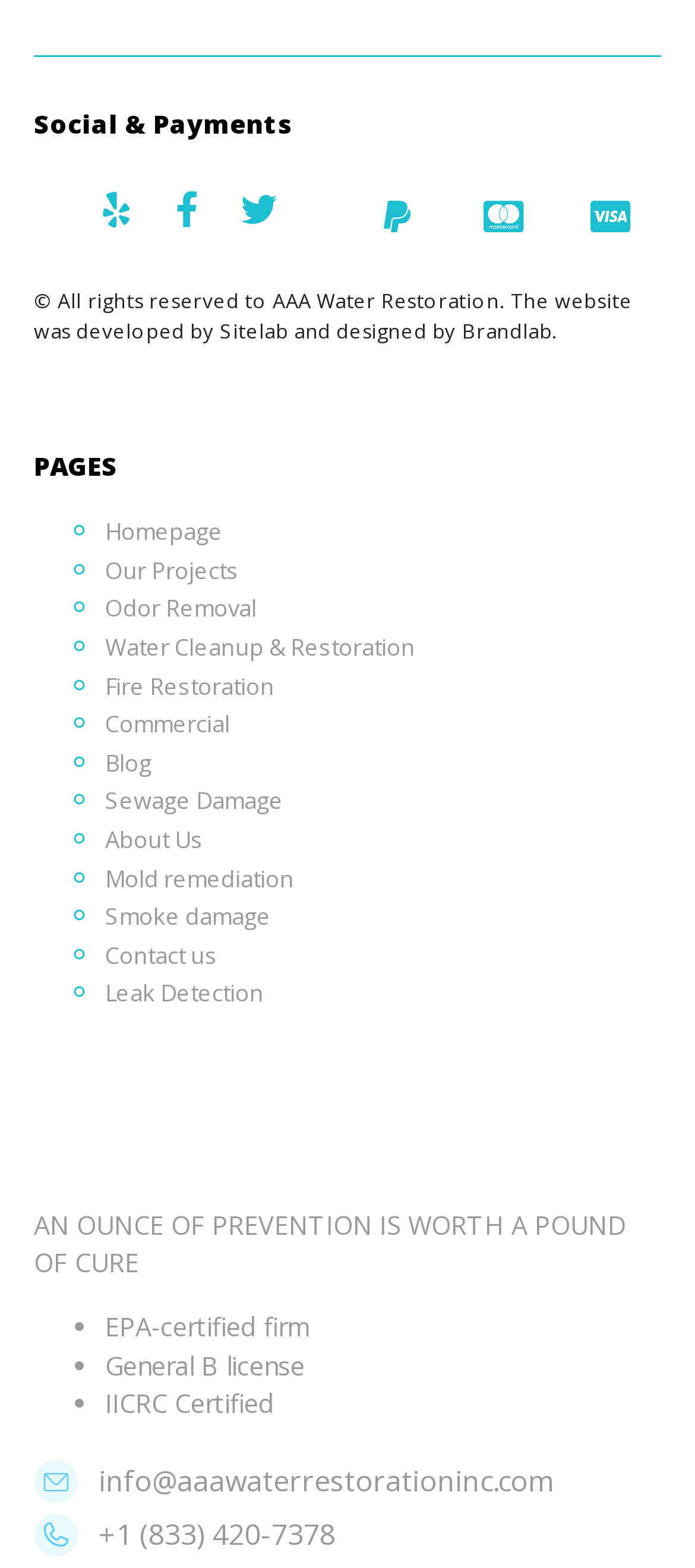What is the name of the company?
Using the image, respond with a single word or phrase.

AAA Water Restoration